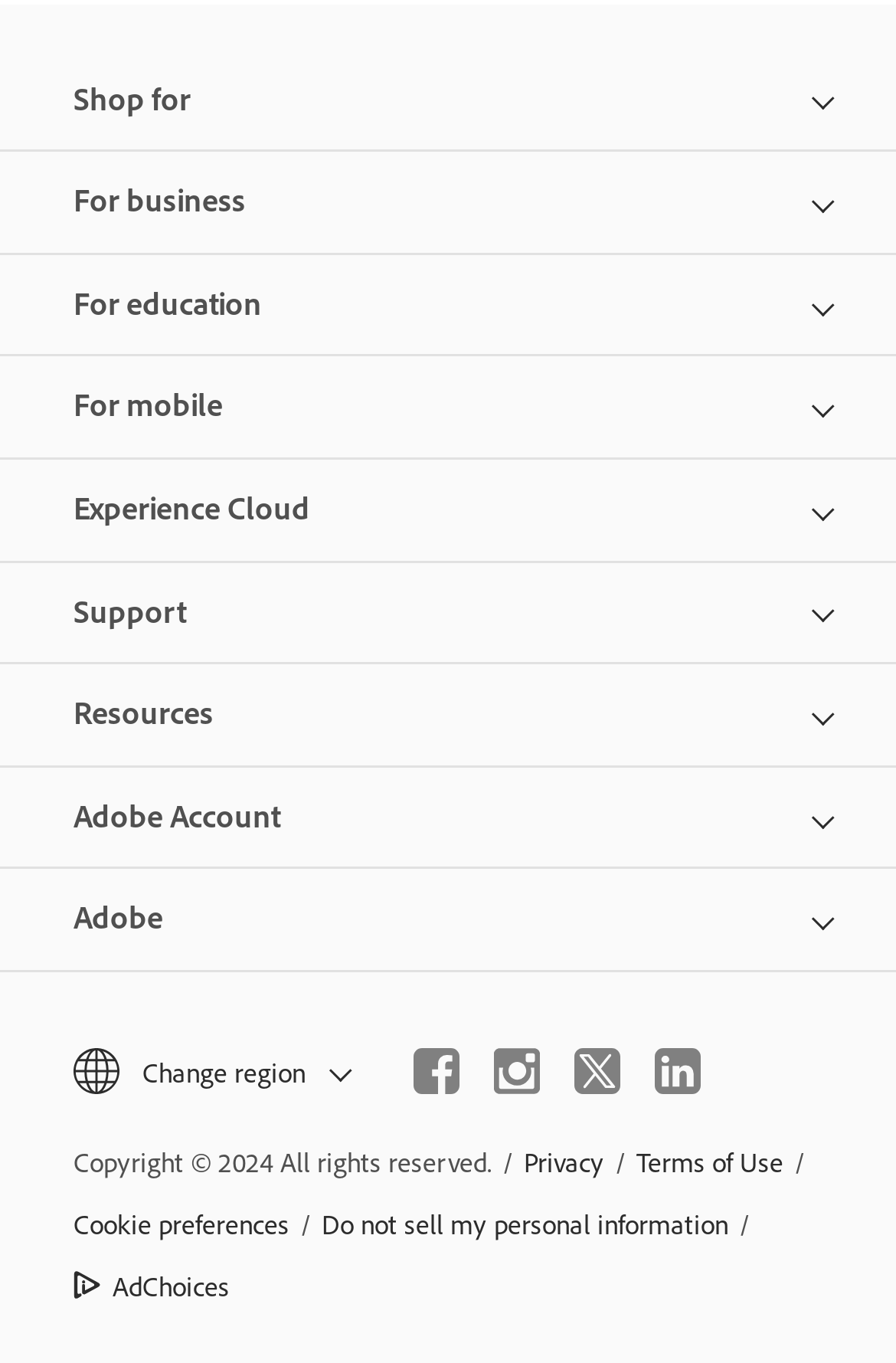Given the following UI element description: "Terms of Use", find the bounding box coordinates in the webpage screenshot.

[0.71, 0.83, 0.874, 0.875]